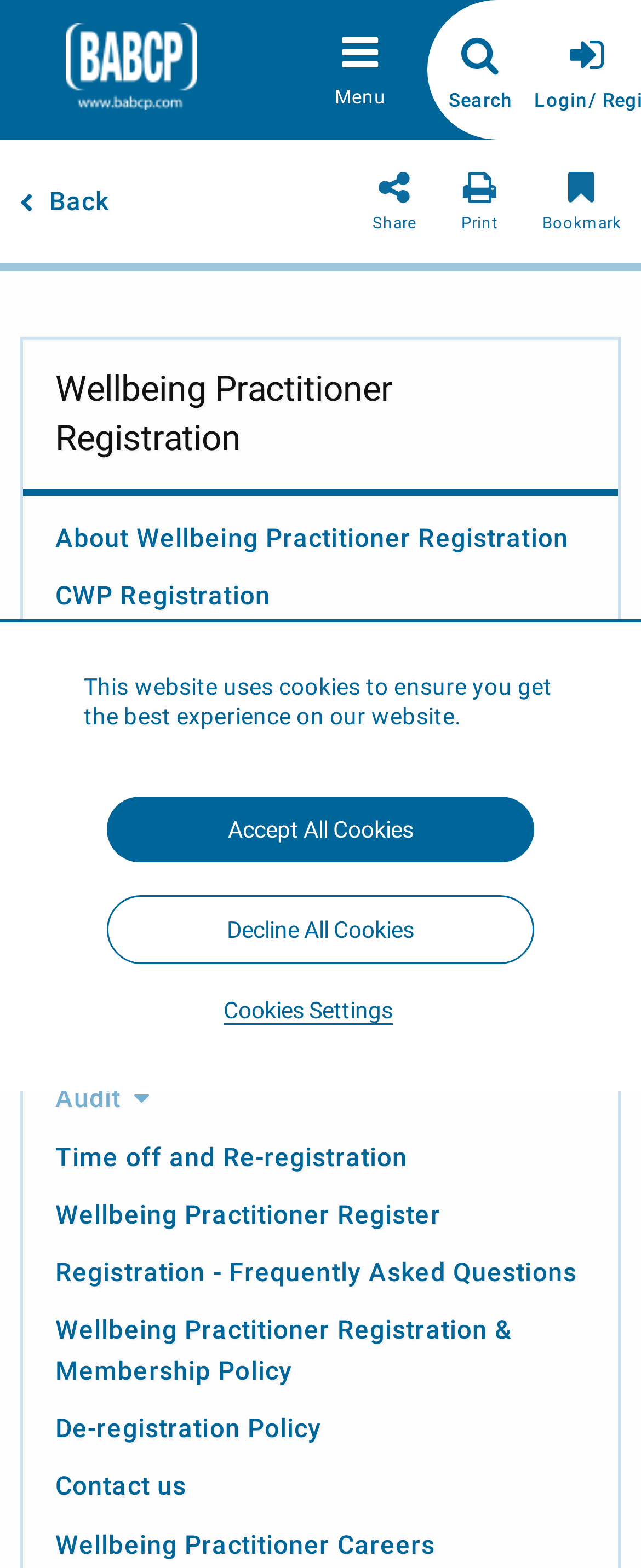Use a single word or phrase to respond to the question:
How many static text elements are there on the webpage?

7